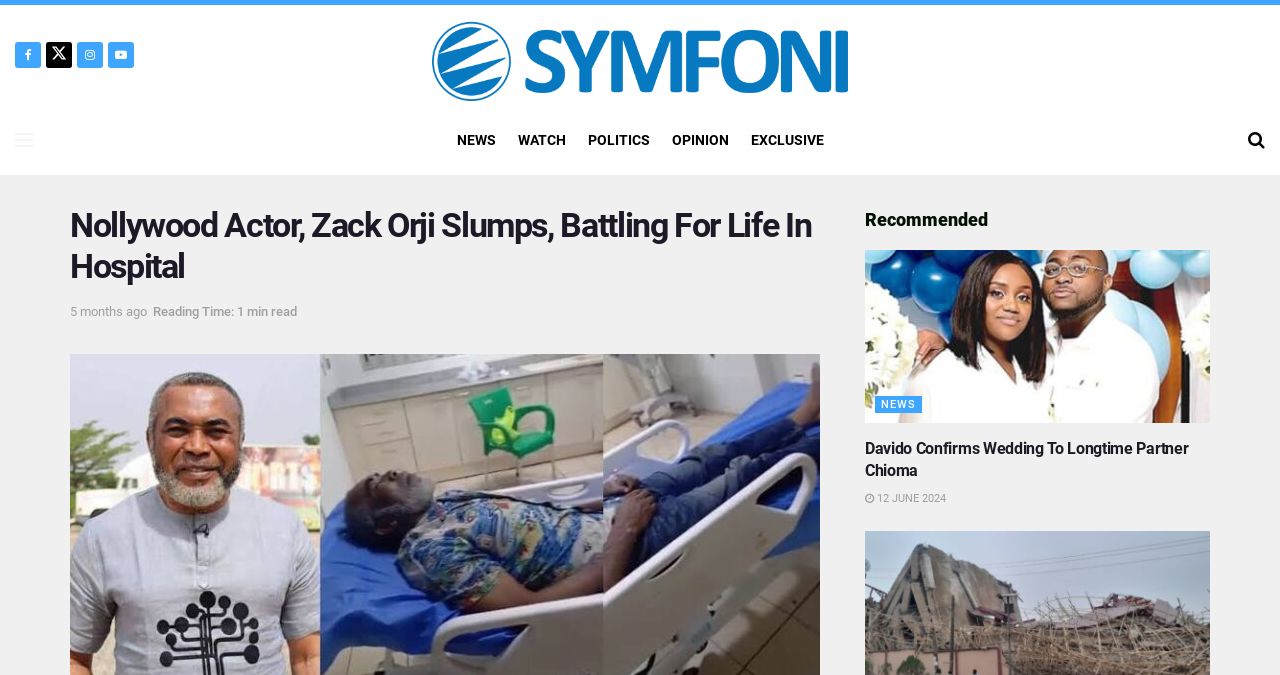Give the bounding box coordinates for the element described as: "alt="SYMFONI NEWS"".

[0.337, 0.013, 0.663, 0.149]